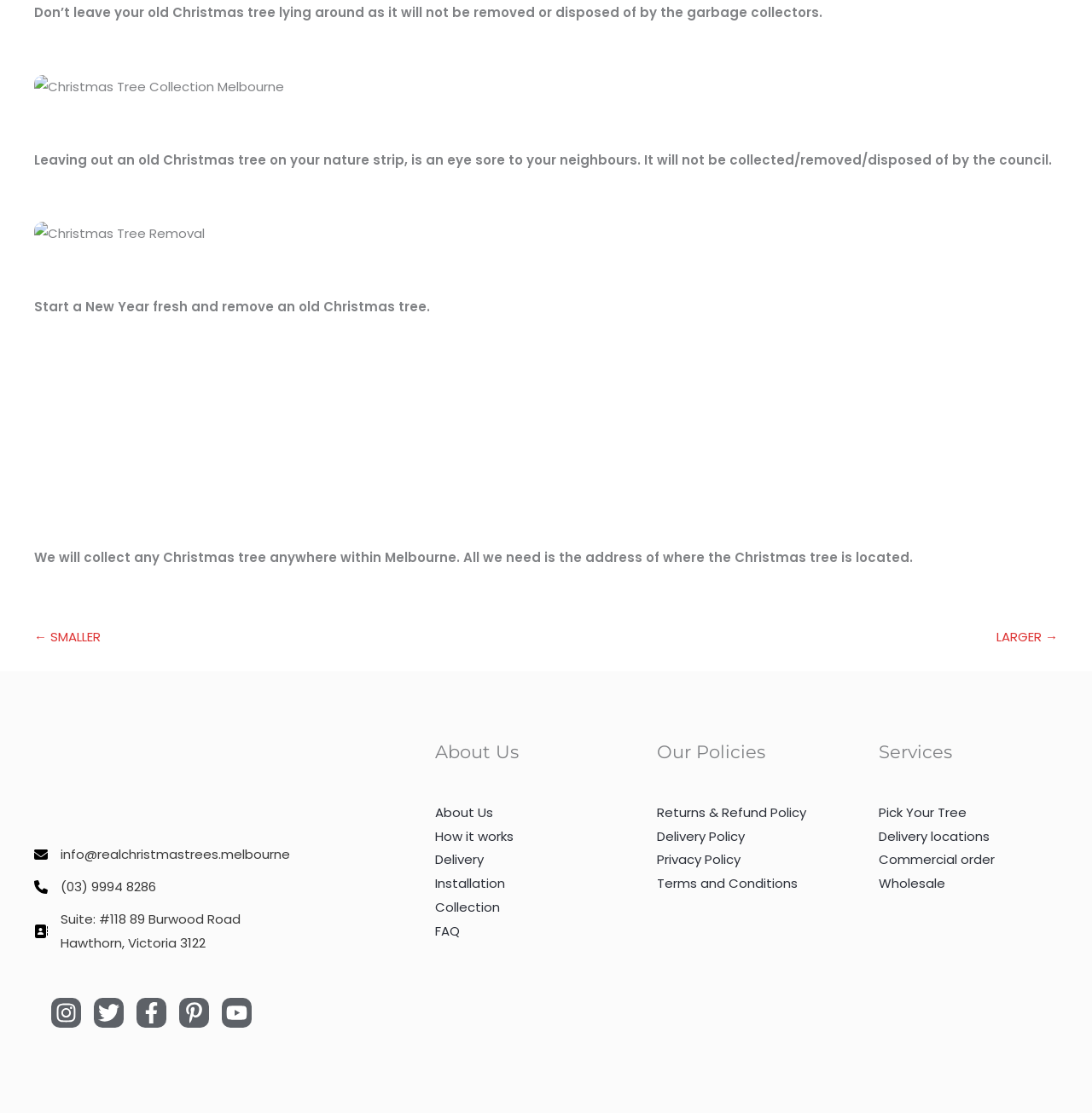Determine the bounding box coordinates for the region that must be clicked to execute the following instruction: "Click the 'About Us' link".

[0.398, 0.722, 0.452, 0.738]